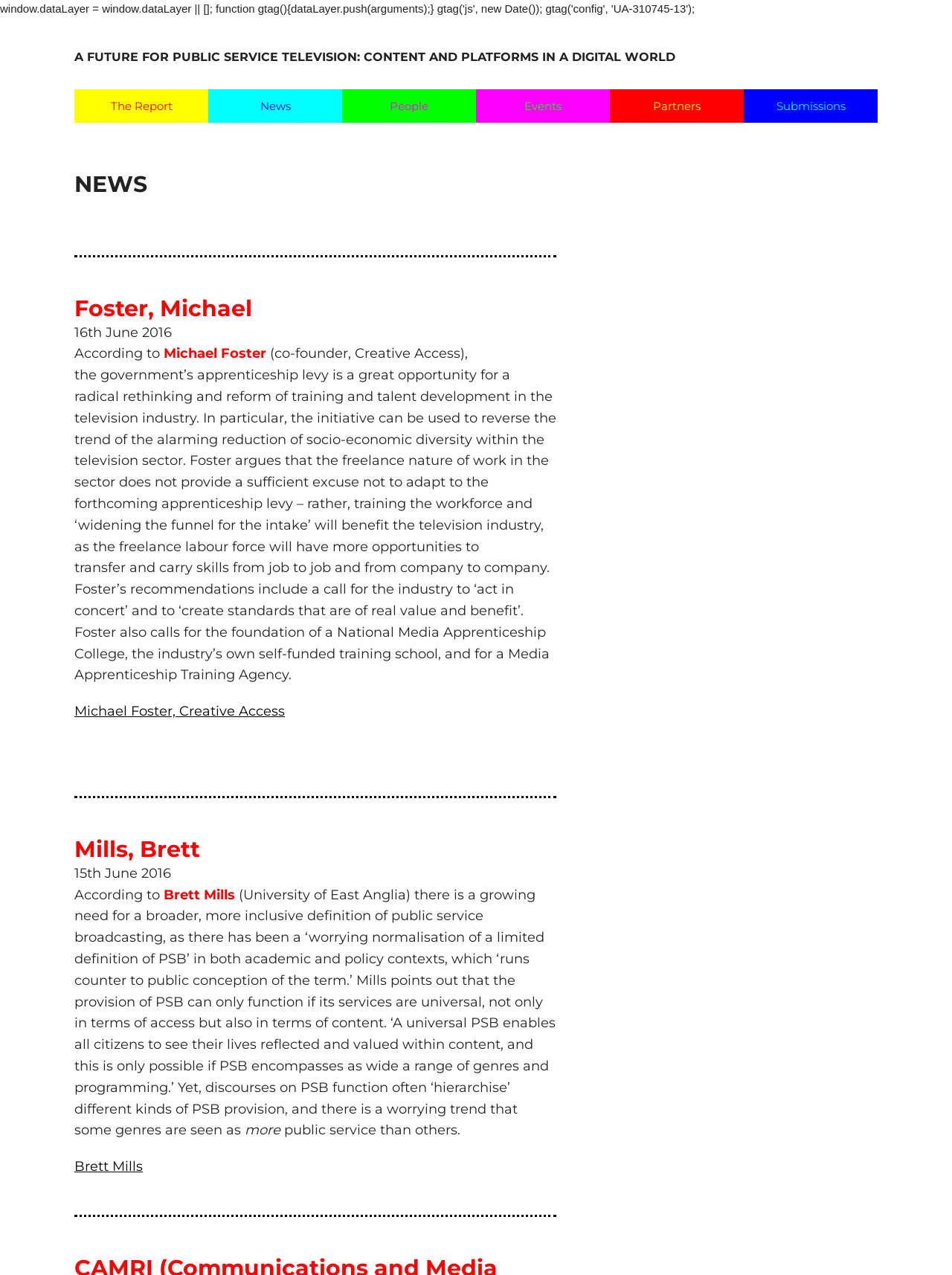Please identify the bounding box coordinates of the area that needs to be clicked to fulfill the following instruction: "View submission by Brett Mills."

[0.078, 0.908, 0.15, 0.921]